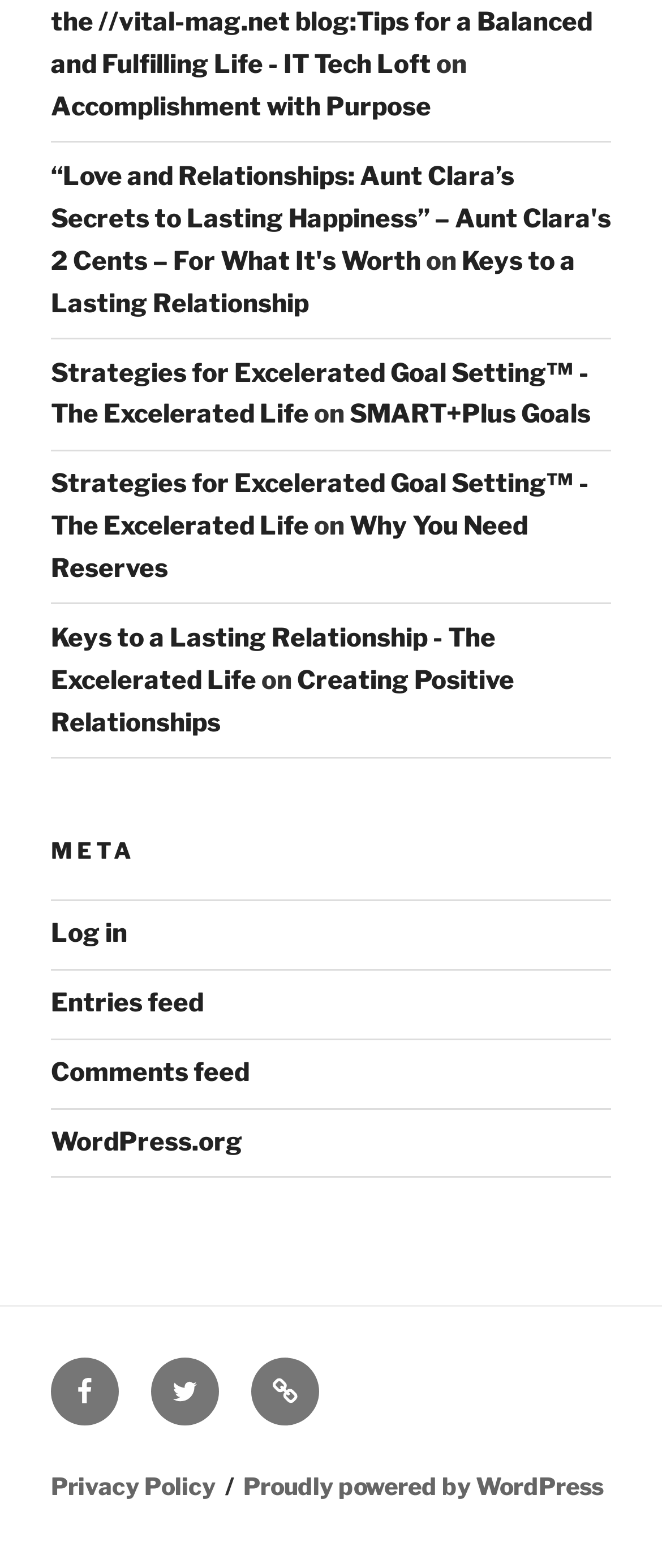How many social media links are in the footer?
Provide a short answer using one word or a brief phrase based on the image.

3